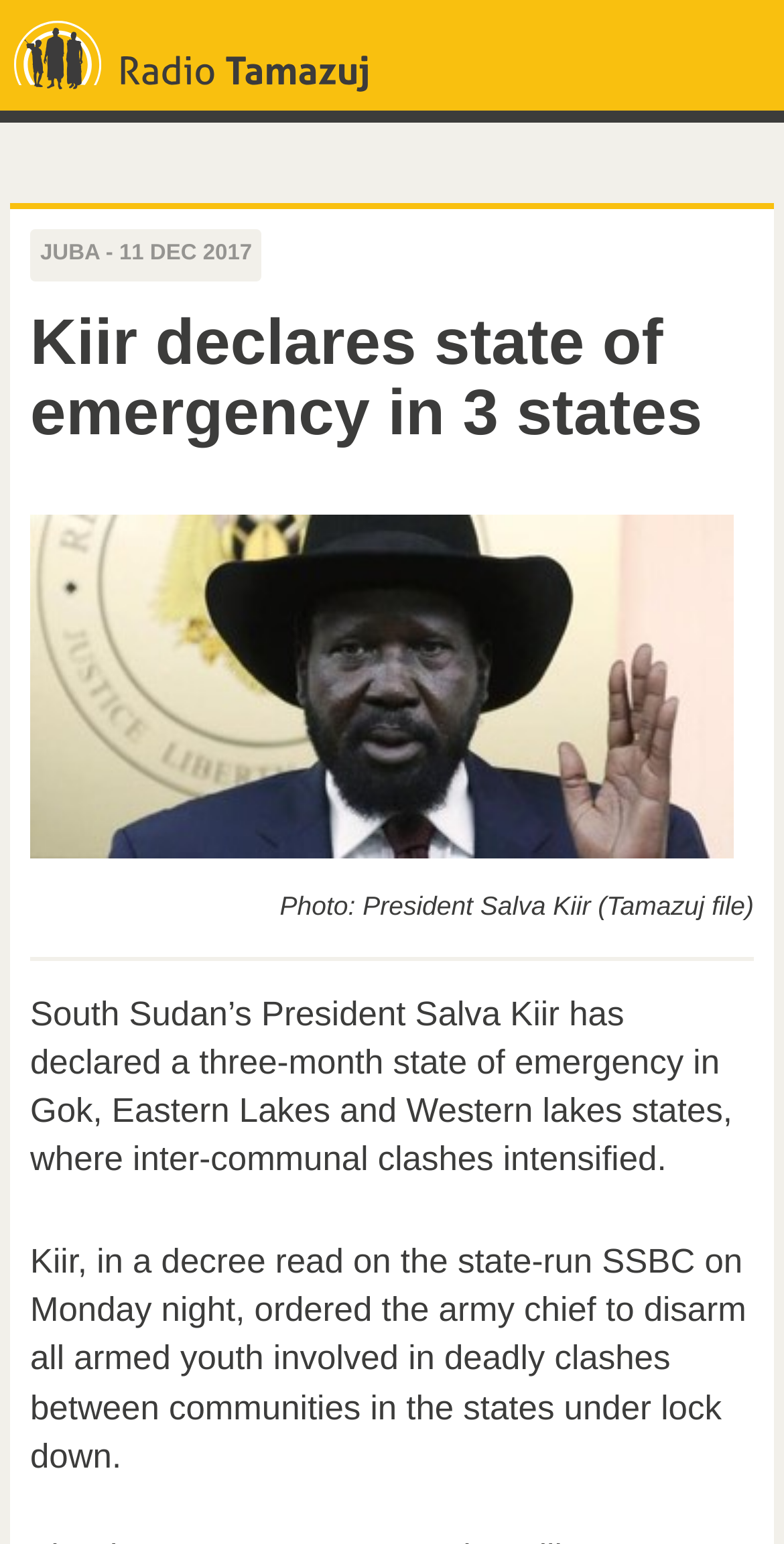Give a short answer to this question using one word or a phrase:
What is the role of the army chief according to the decree?

Disarm armed youth